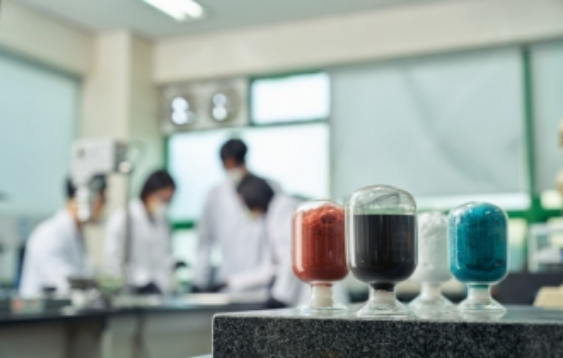Give a complete and detailed account of the image.

In a modern laboratory setting, various colorful substances are displayed in glass containers on a stone surface, showcasing the vibrant diversity of materials in scientific experimentation. The foreground features three jars filled with red, black, and blue powders, each meticulously contained, reflecting the precision and care characteristic of laboratory work. Behind these containers, a group of researchers in white lab coats collaborates on an experiment, diligently focused on their tasks while wearing protective equipment. The bright, well-lit environment, with natural light pouring through the windows, enhances the atmosphere of innovation and inquiry, emphasizing the vital role of scientific exploration in understanding and advancing technology, particularly in fields like materials science and chemistry.